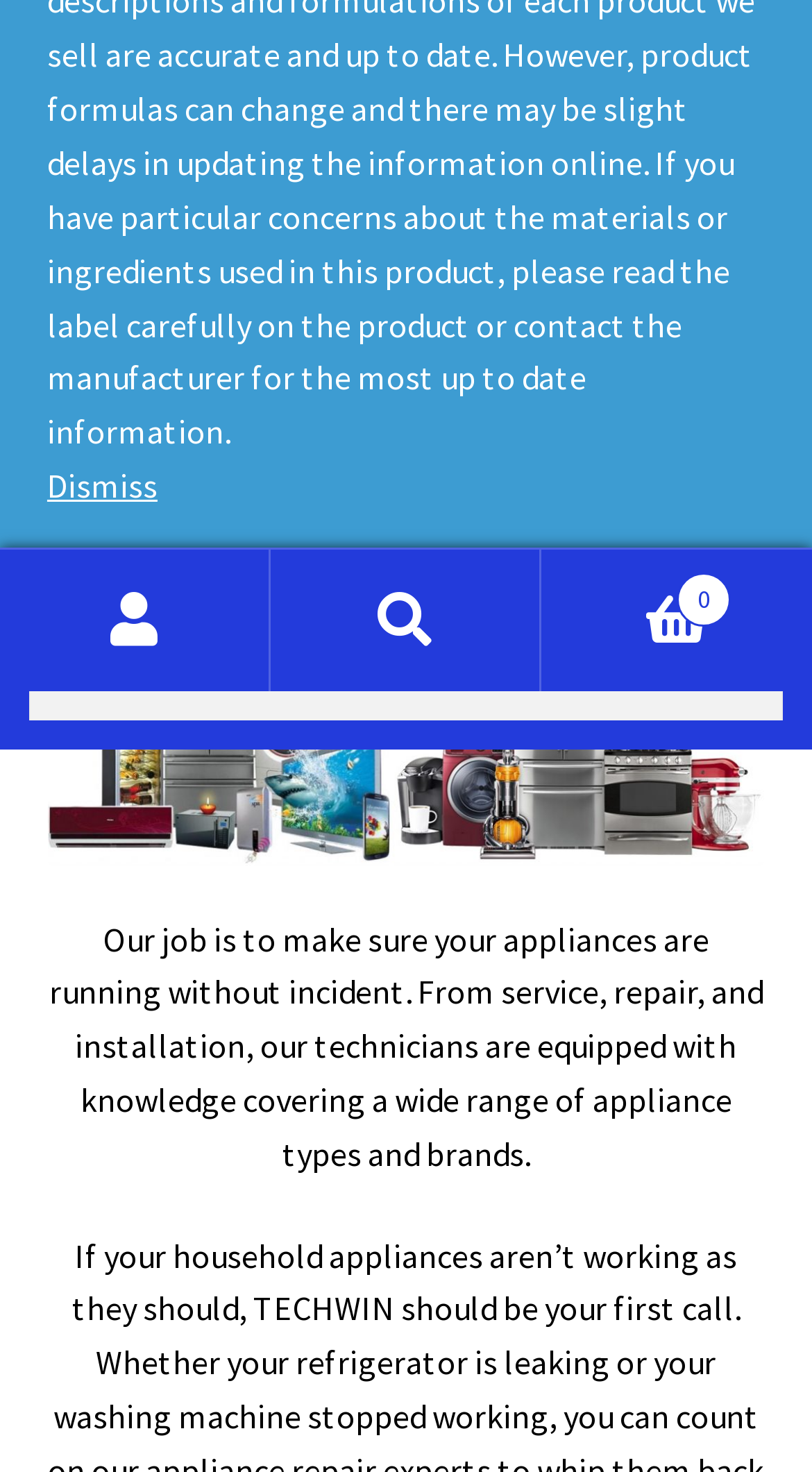Determine the bounding box of the UI element mentioned here: "Dismiss". The coordinates must be in the format [left, top, right, bottom] with values ranging from 0 to 1.

[0.058, 0.313, 0.942, 0.349]